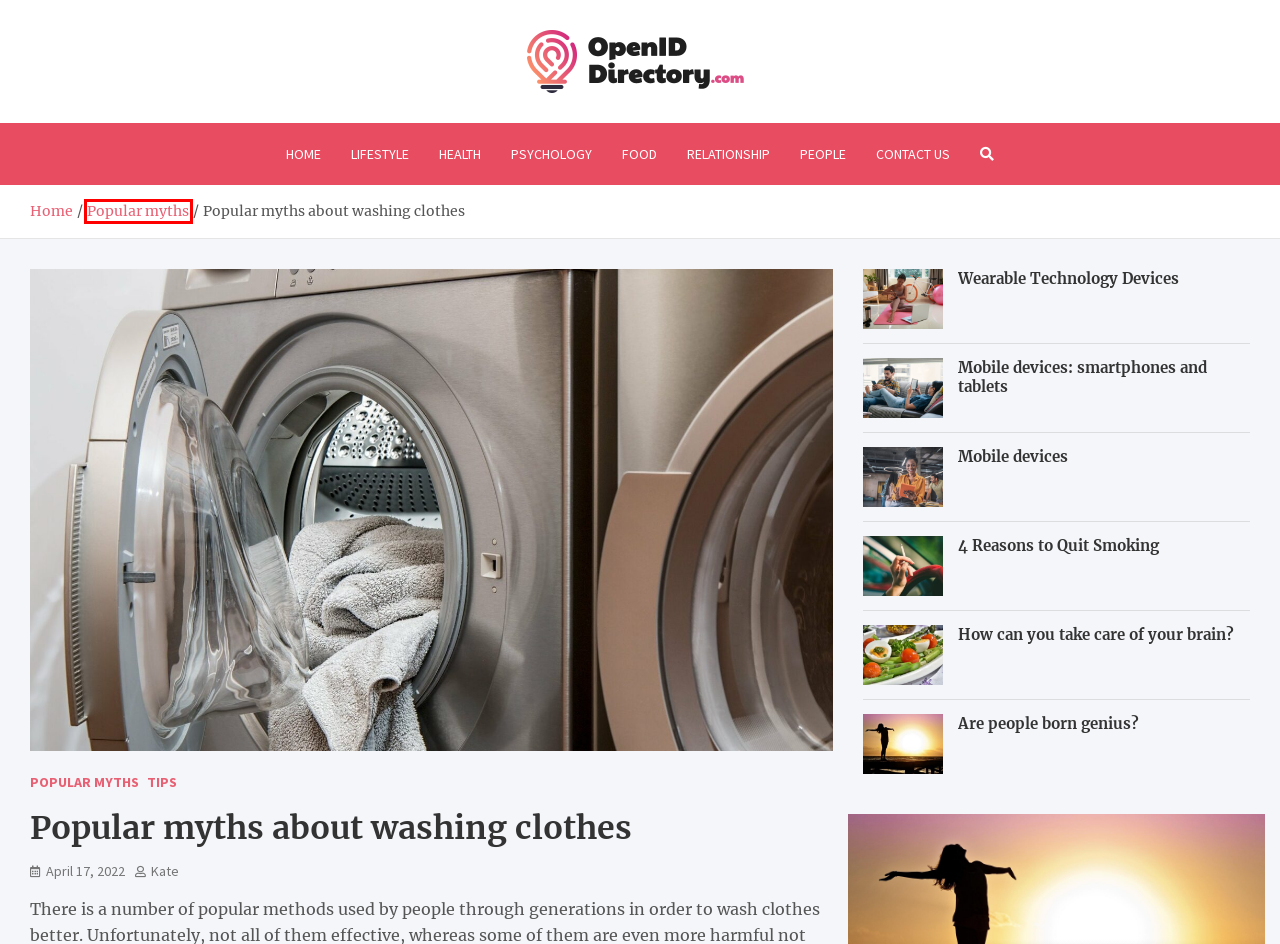With the provided webpage screenshot containing a red bounding box around a UI element, determine which description best matches the new webpage that appears after clicking the selected element. The choices are:
A. How can you take care of your brain? - OpenIdDirectory.com
B. Lifestyle Archives - OpenIdDirectory.com
C. openiddirectory.com - Your source of helpful recommendations and lifehacks
D. Are people born genius? - OpenIdDirectory.com
E. Contact us - OpenIdDirectory.com
F. Wearable Technology Devices - OpenIdDirectory.com
G. 4 Reasons to Quit Smoking - OpenIdDirectory.com
H. Popular myths Archives - OpenIdDirectory.com

H